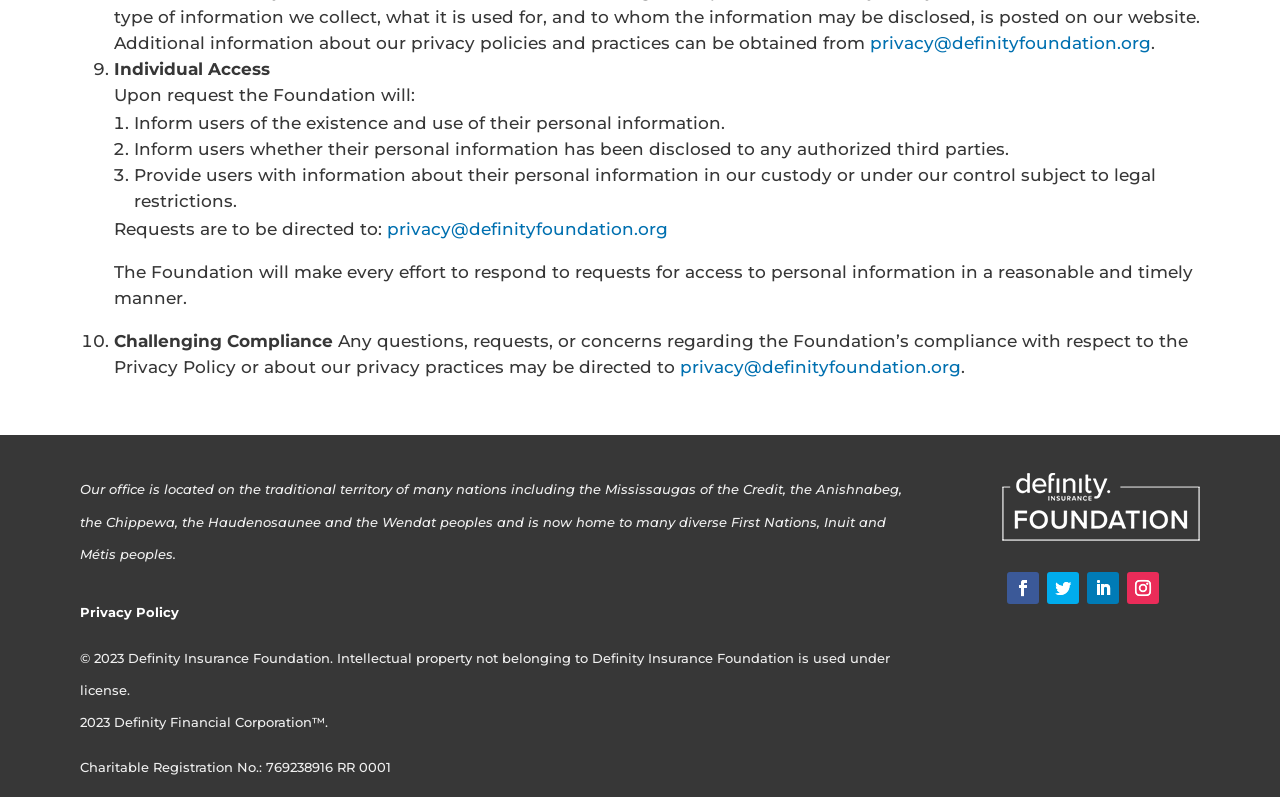From the webpage screenshot, predict the bounding box of the UI element that matches this description: "Privacy Policy".

[0.062, 0.758, 0.14, 0.778]